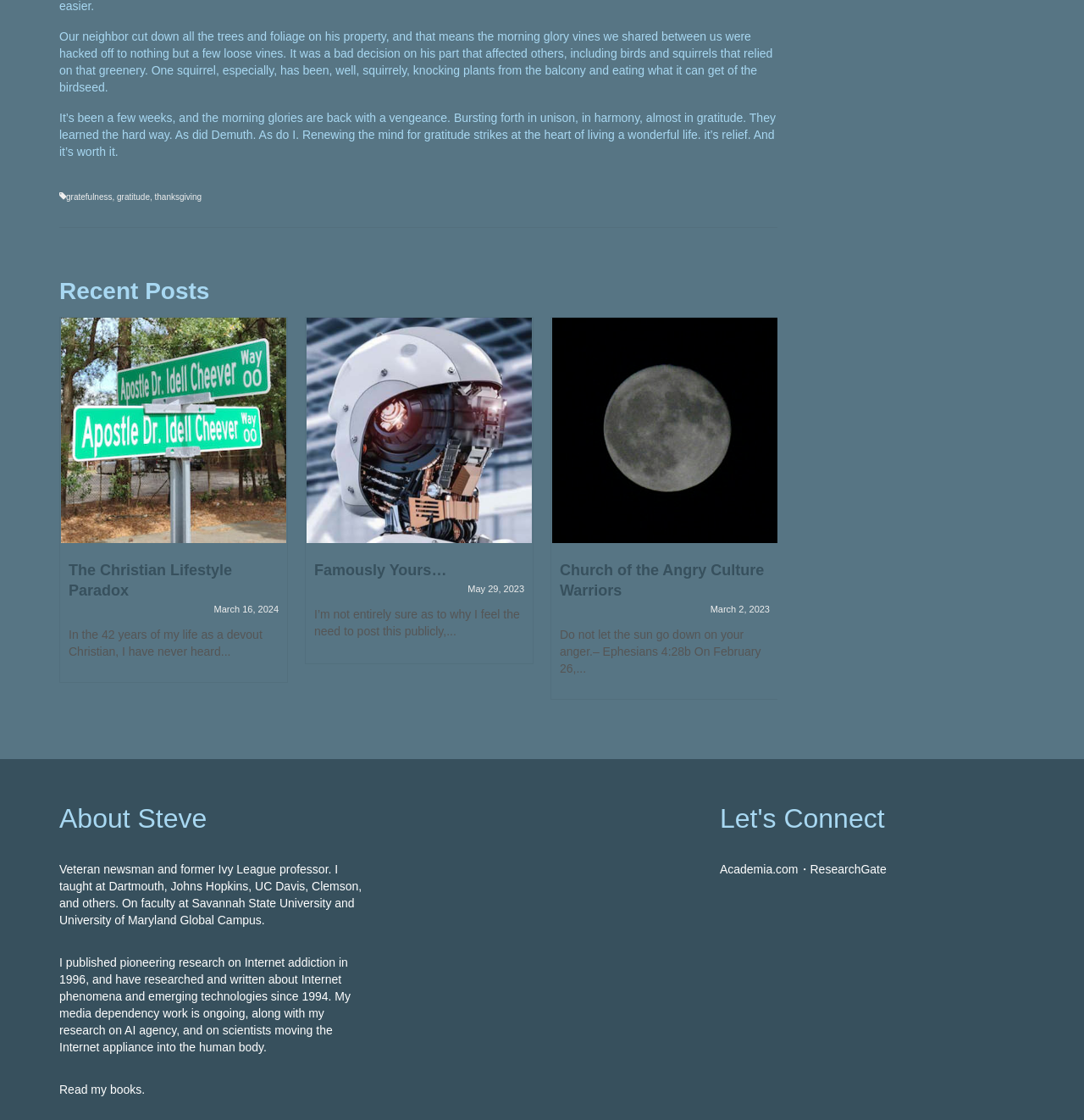Provide a thorough and detailed response to the question by examining the image: 
What is the profession of the author?

I looked for information about the author and found a section that describes him as a 'Veteran newsman and former Ivy League professor'. This suggests that the author has a background in journalism and academia.